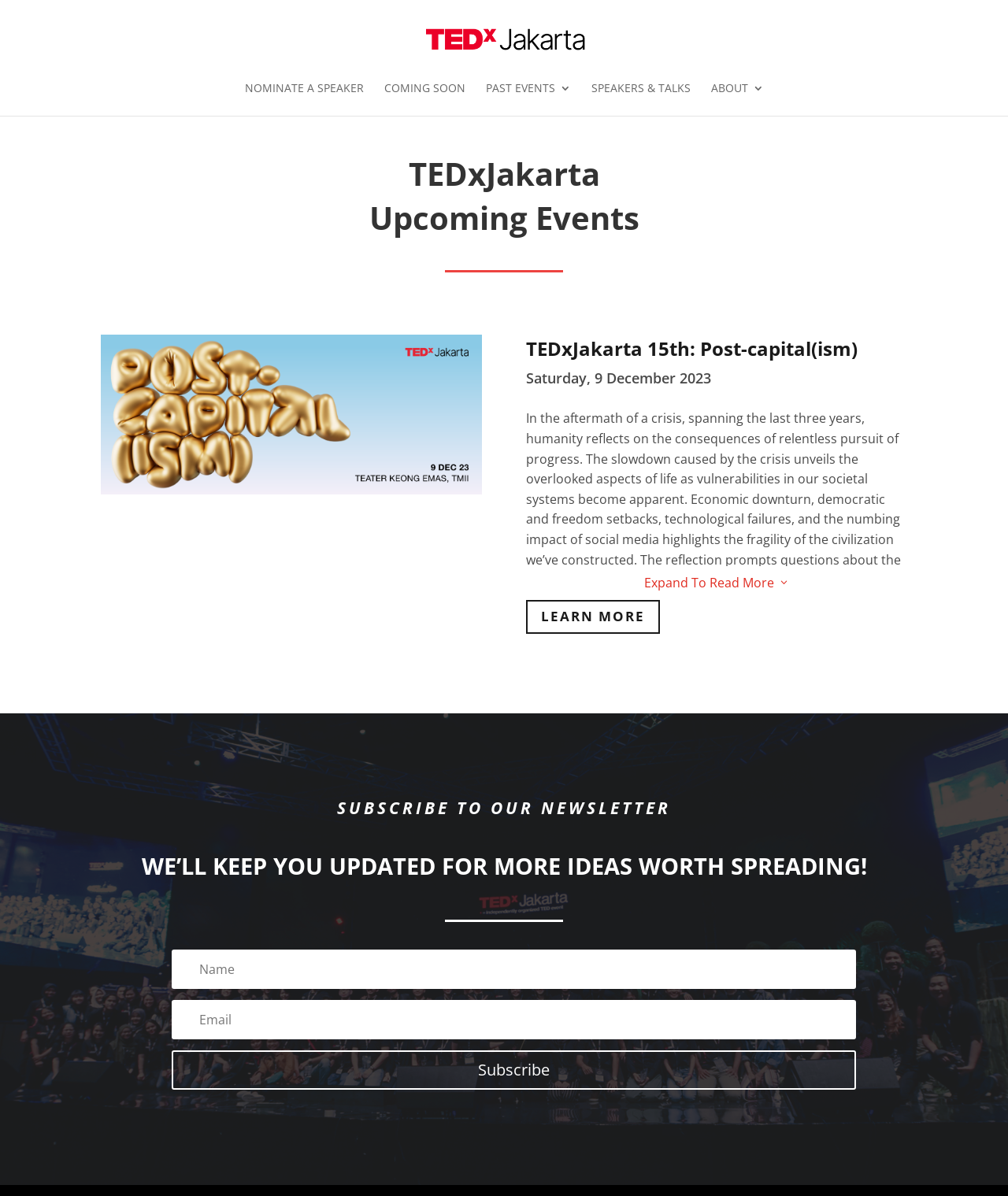Show the bounding box coordinates for the element that needs to be clicked to execute the following instruction: "Read the article ‘Caring for premature babies: mobile app for daily development navigation’". Provide the coordinates in the form of four float numbers between 0 and 1, i.e., [left, top, right, bottom].

None